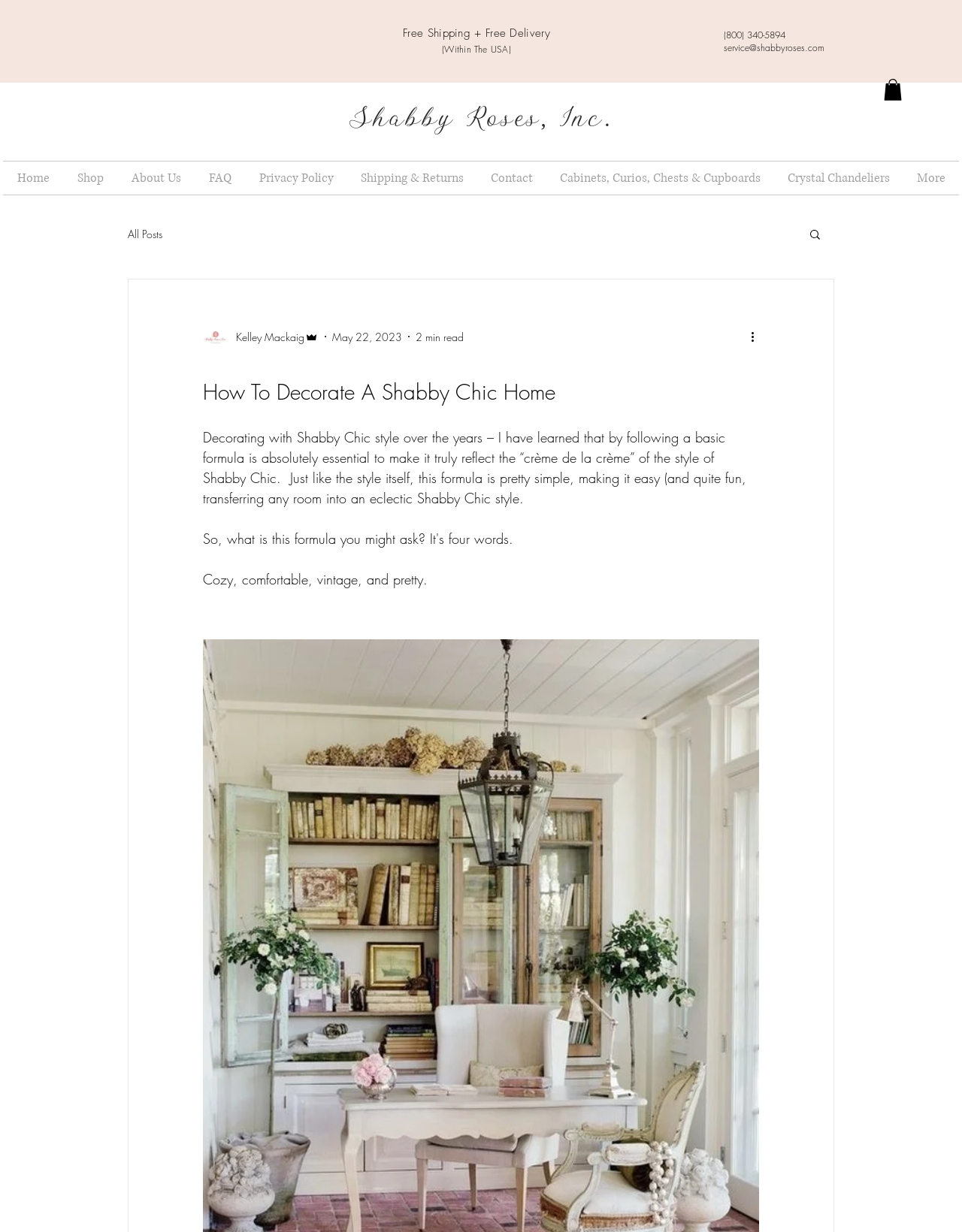What is the author's name?
Use the image to give a comprehensive and detailed response to the question.

I found the author's name by looking at the generic element with the text 'Kelley Mackaig' which is located near the author's picture.